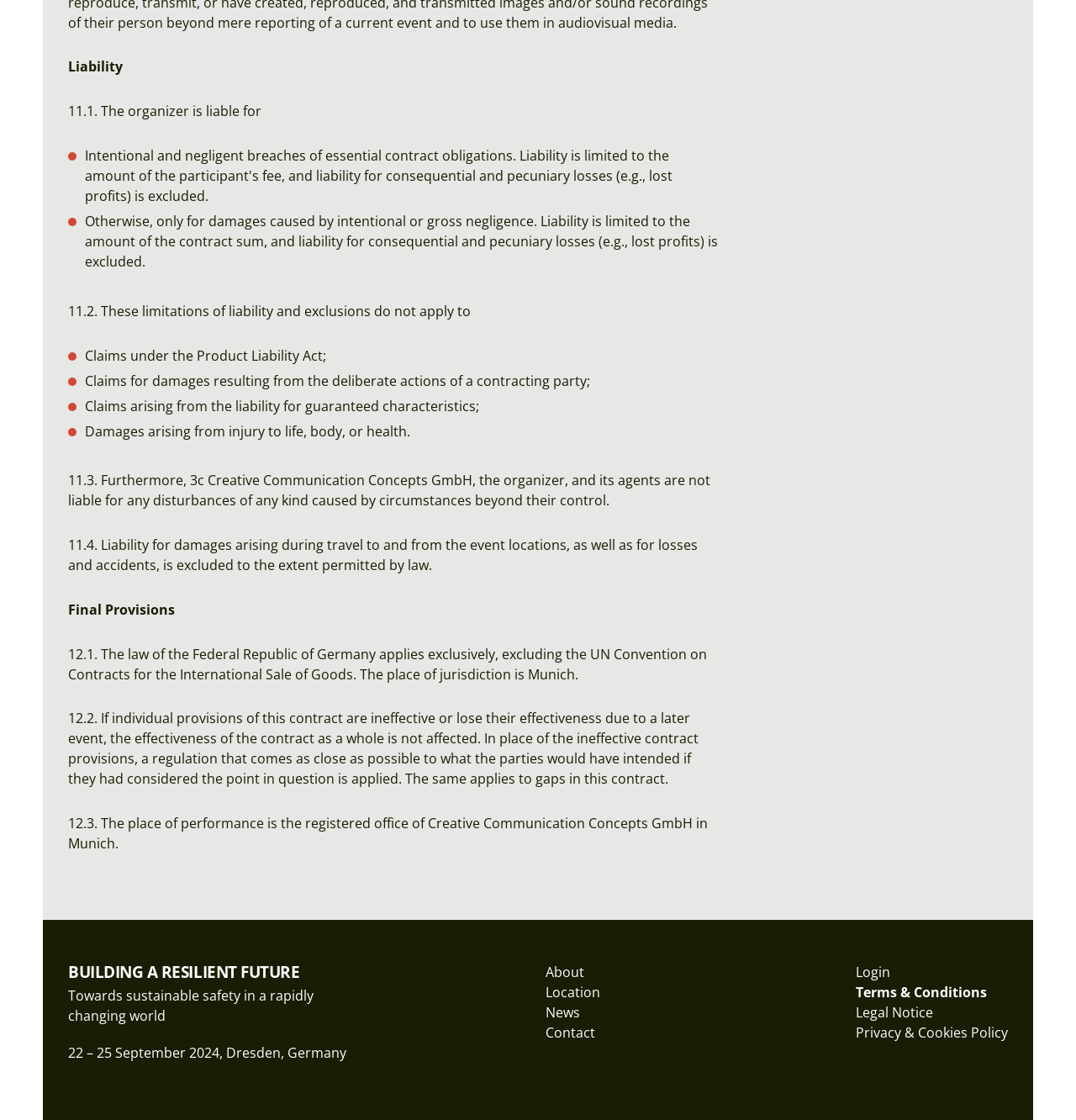Give the bounding box coordinates for the element described as: "Legal Notice".

[0.795, 0.896, 0.867, 0.912]